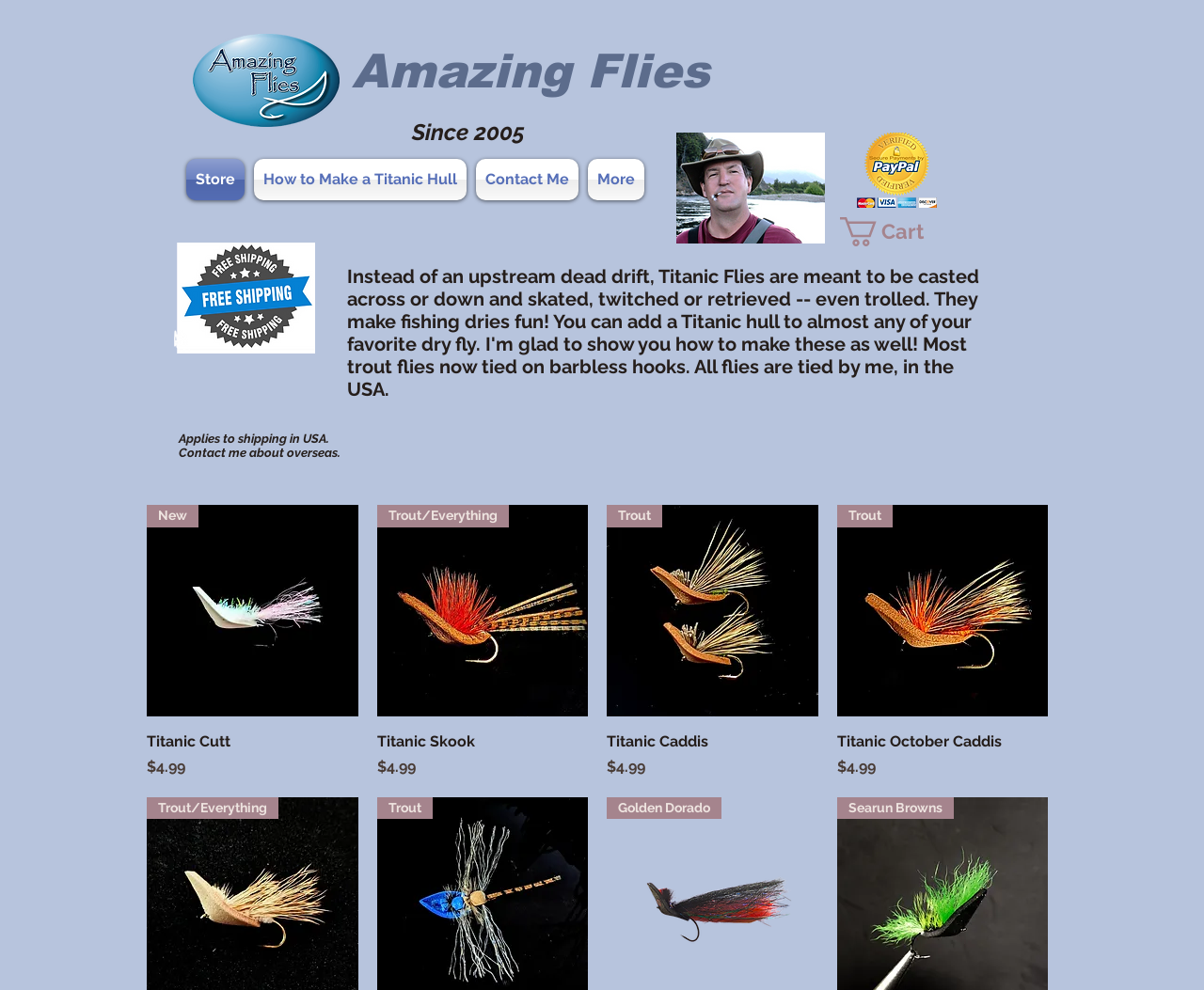Please find the bounding box coordinates (top-left x, top-left y, bottom-right x, bottom-right y) in the screenshot for the UI element described as follows: Titanic CuttPrice$4.99

[0.122, 0.738, 0.297, 0.786]